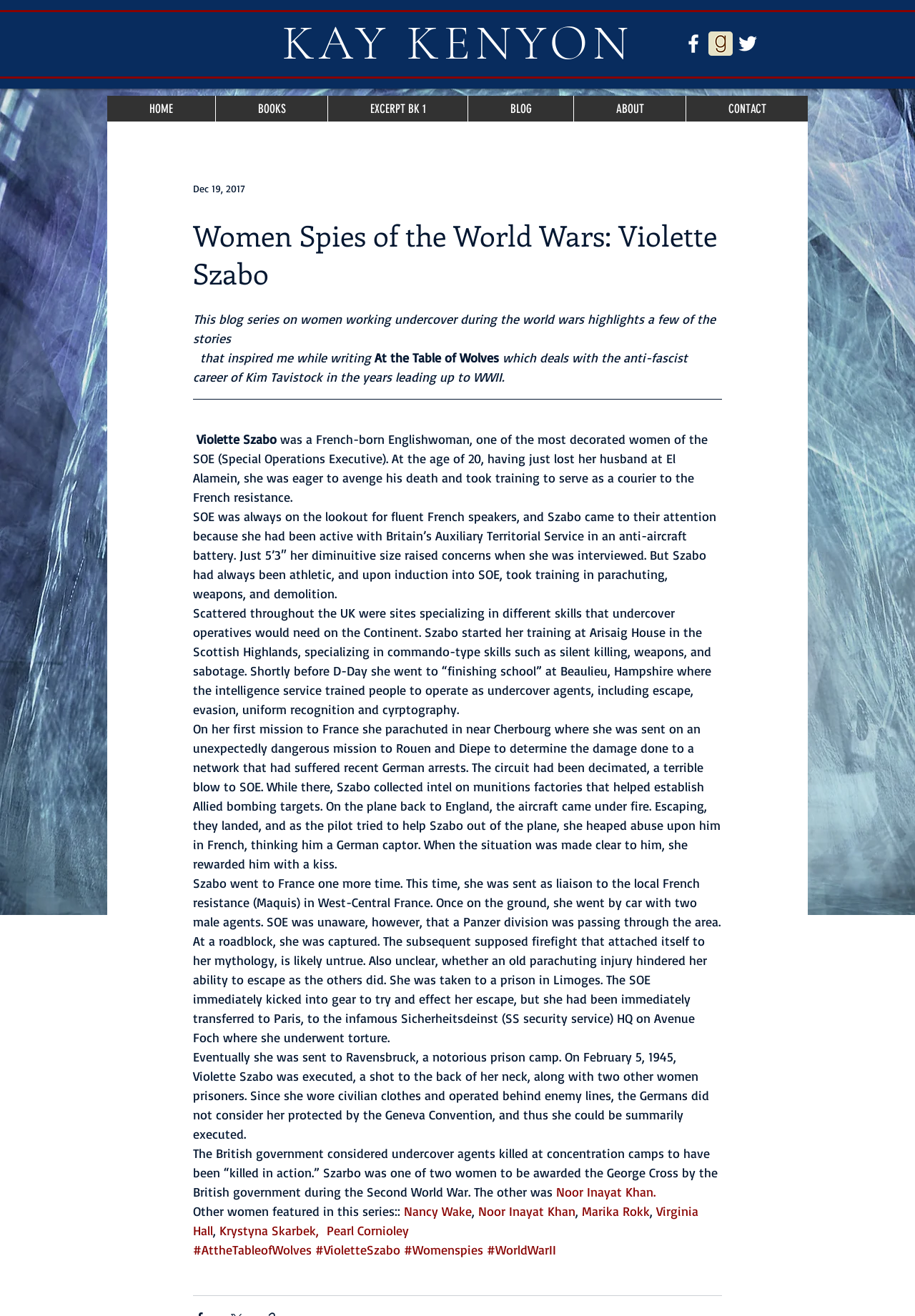Please locate the clickable area by providing the bounding box coordinates to follow this instruction: "Read about Violette Szabo".

[0.211, 0.328, 0.302, 0.339]